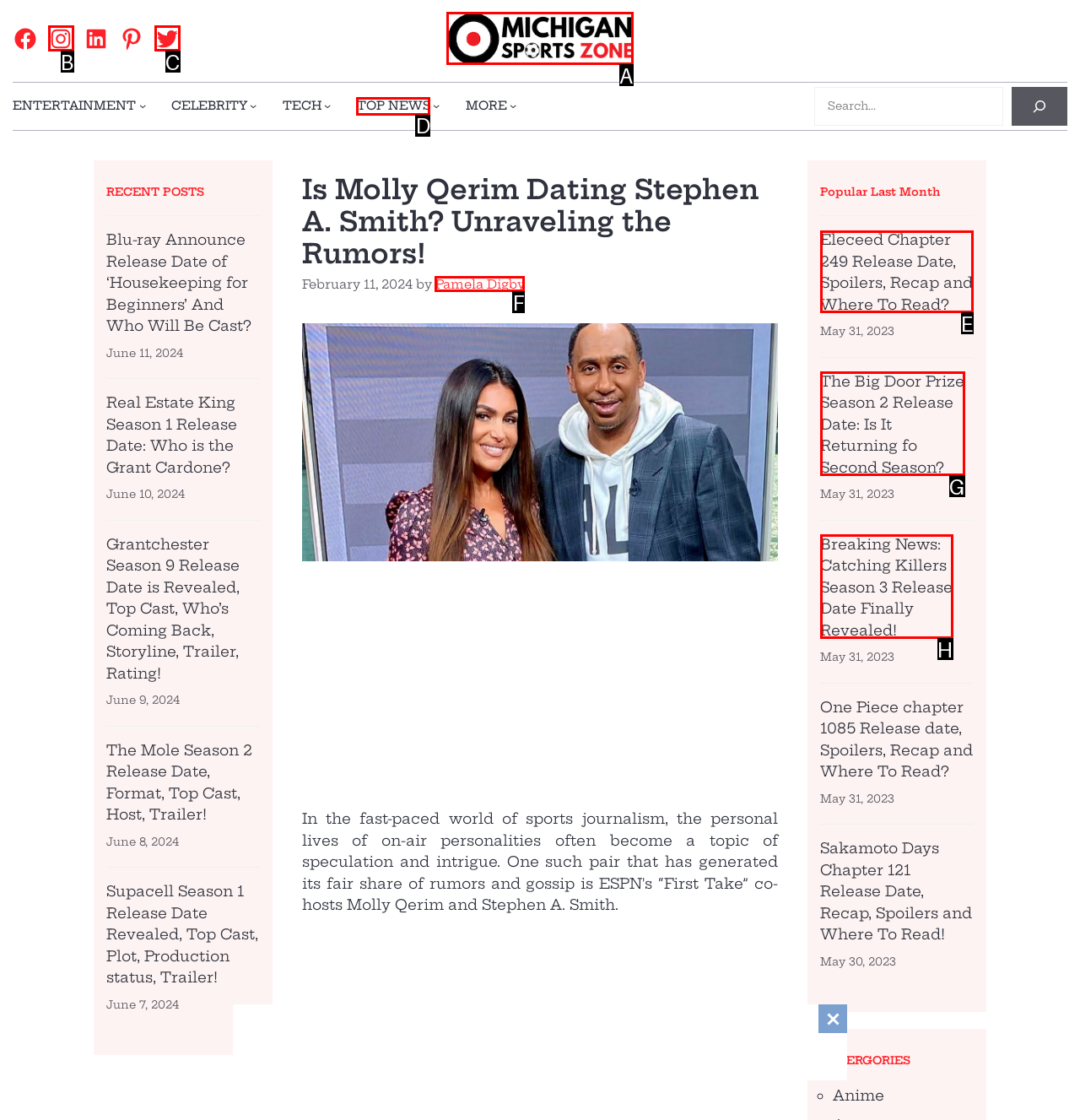Identify the letter of the UI element you should interact with to perform the task: Visit Michigansportszone homepage
Reply with the appropriate letter of the option.

A